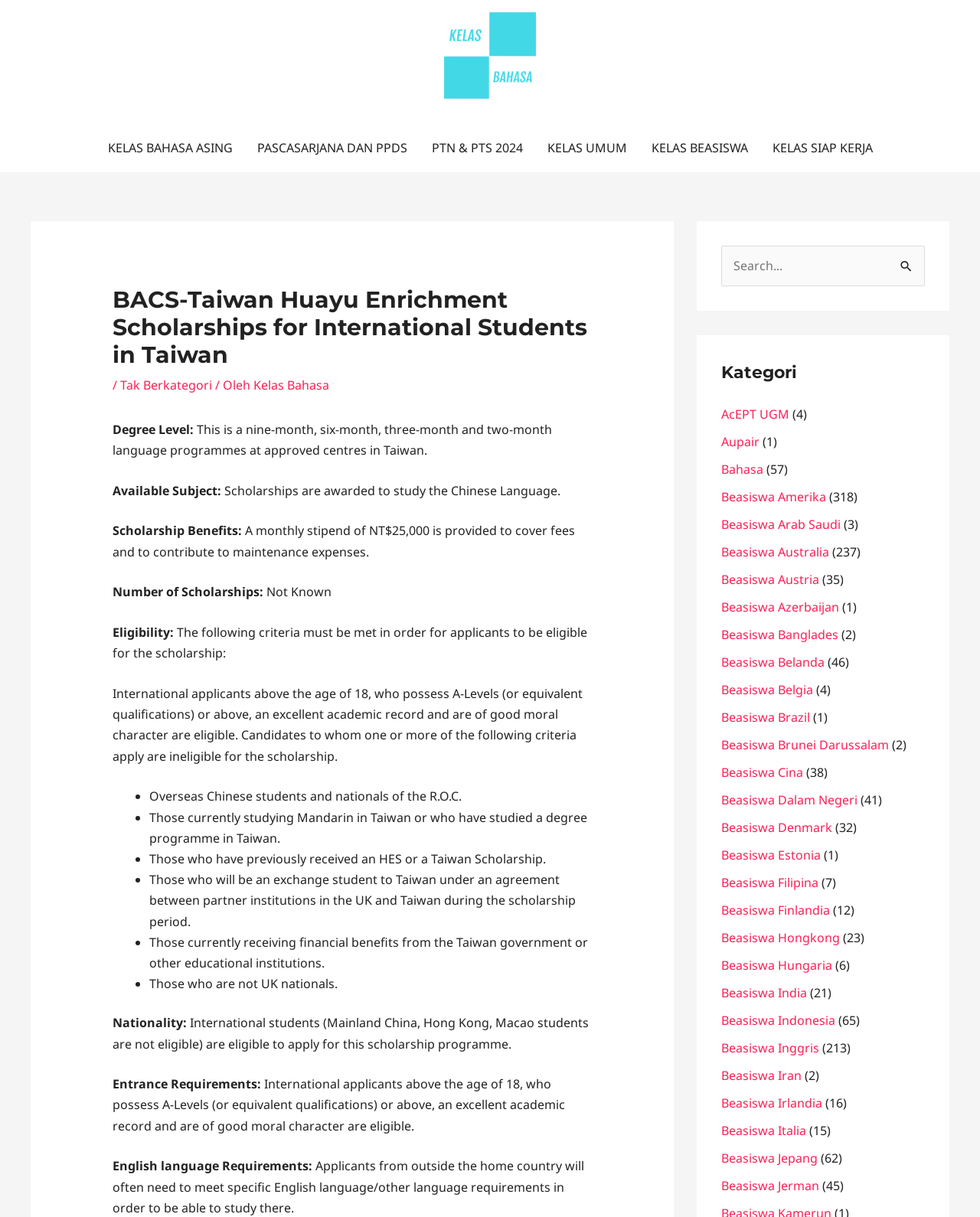With reference to the screenshot, provide a detailed response to the question below:
What is the monthly stipend provided to scholars?

I found the answer by reading the 'Scholarship Benefits' section which states that 'A monthly stipend of NT$25,000 is provided to cover fees and to contribute to maintenance expenses'.